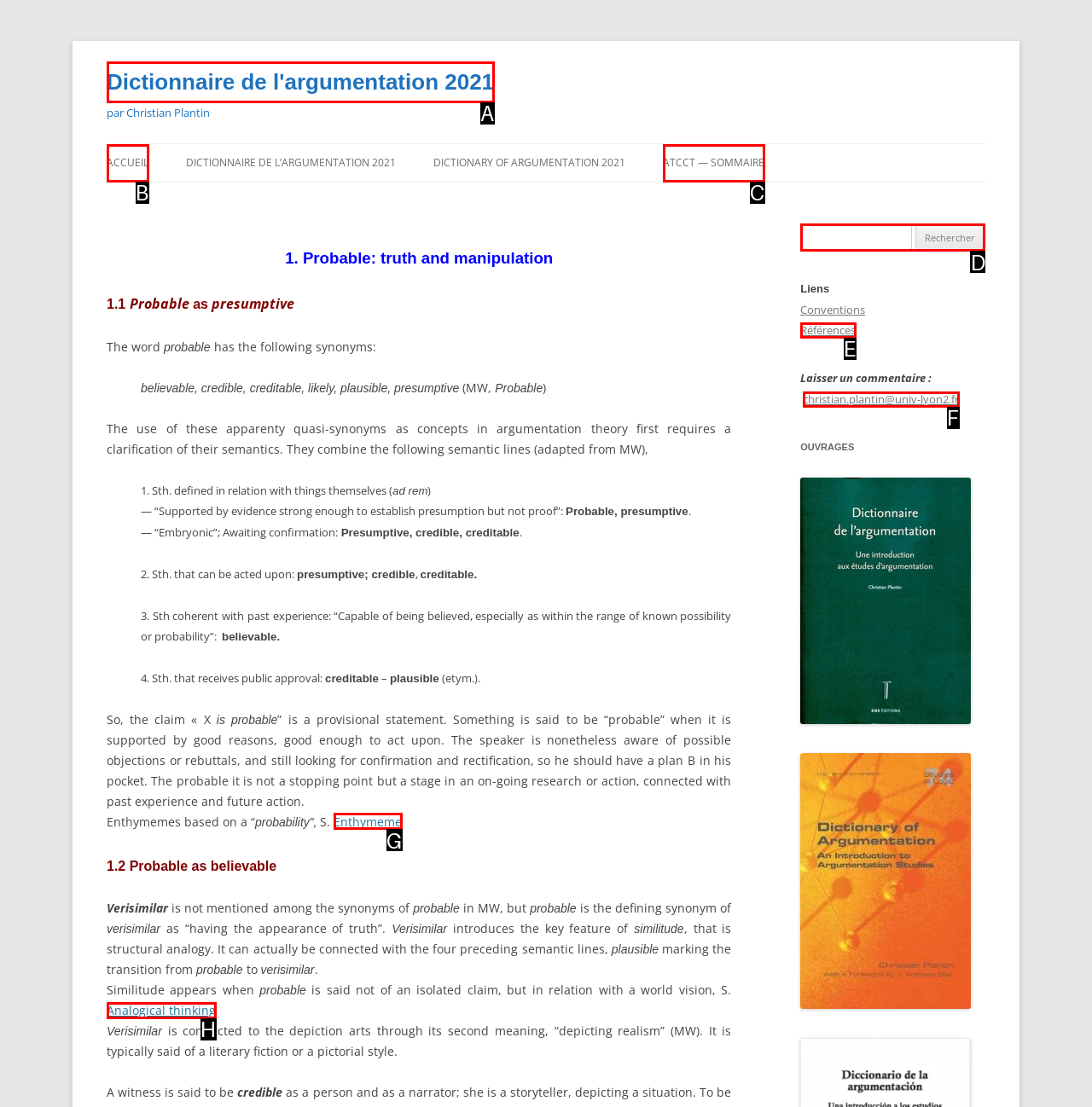For the given instruction: Search for a term, determine which boxed UI element should be clicked. Answer with the letter of the corresponding option directly.

D